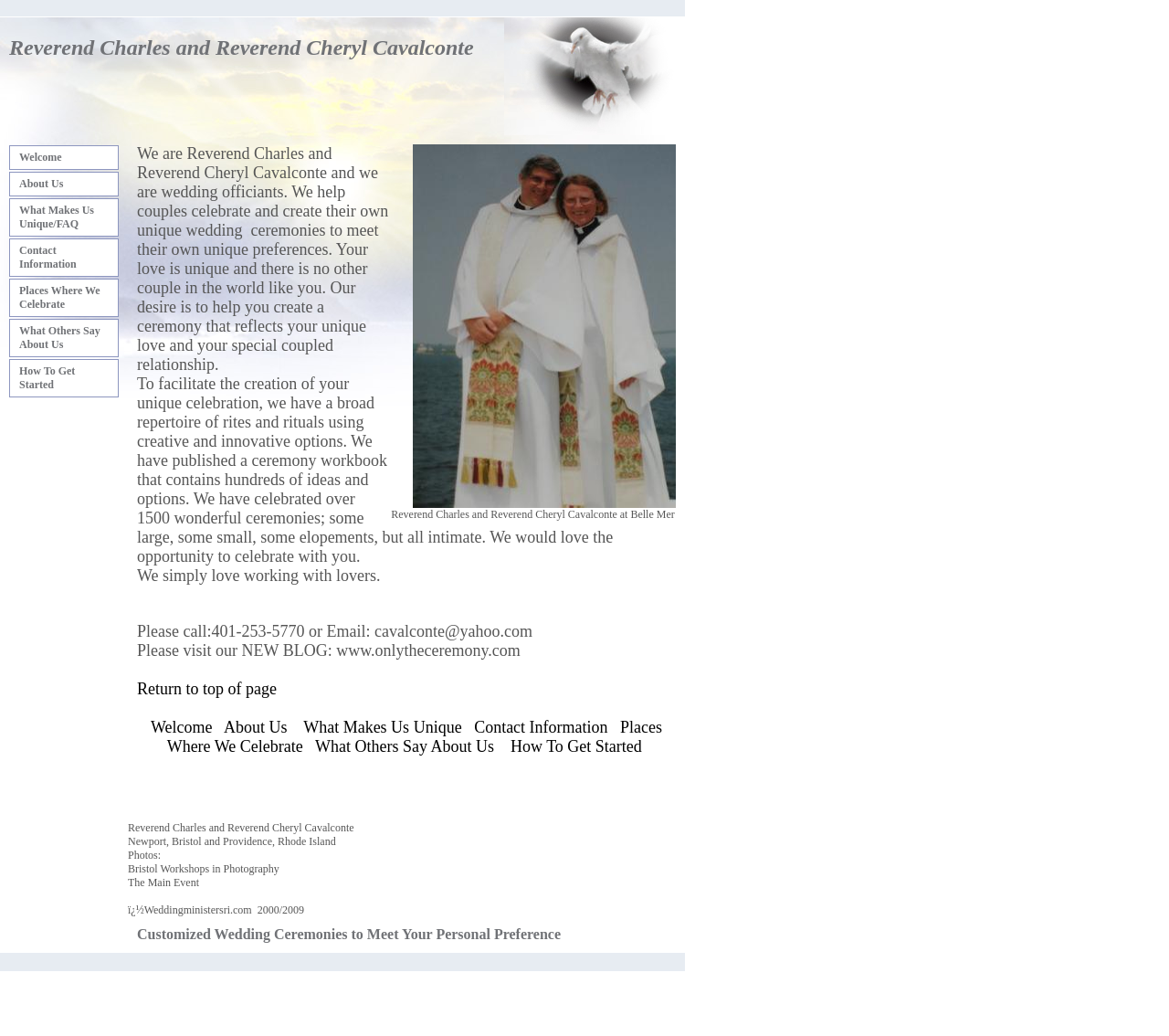What do Reverend Charles and Reverend Cheryl Cavalconte help couples celebrate?
Look at the screenshot and give a one-word or phrase answer.

Wedding ceremonies